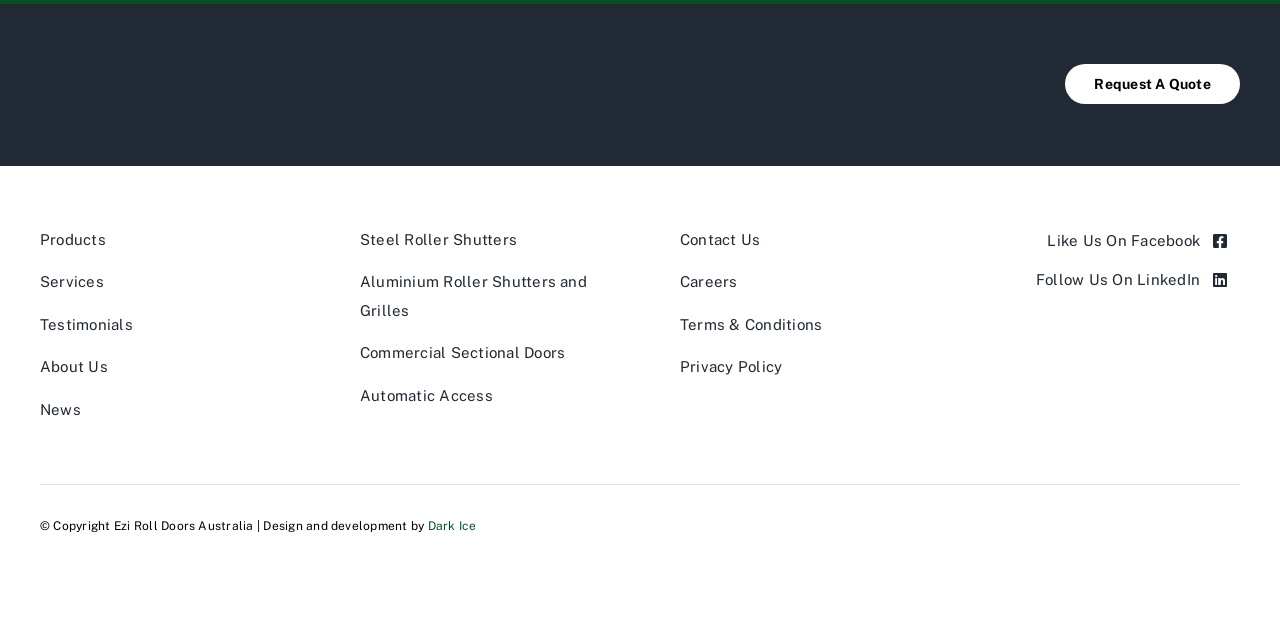Pinpoint the bounding box coordinates of the element to be clicked to execute the instruction: "Contact us".

[0.531, 0.365, 0.719, 0.411]